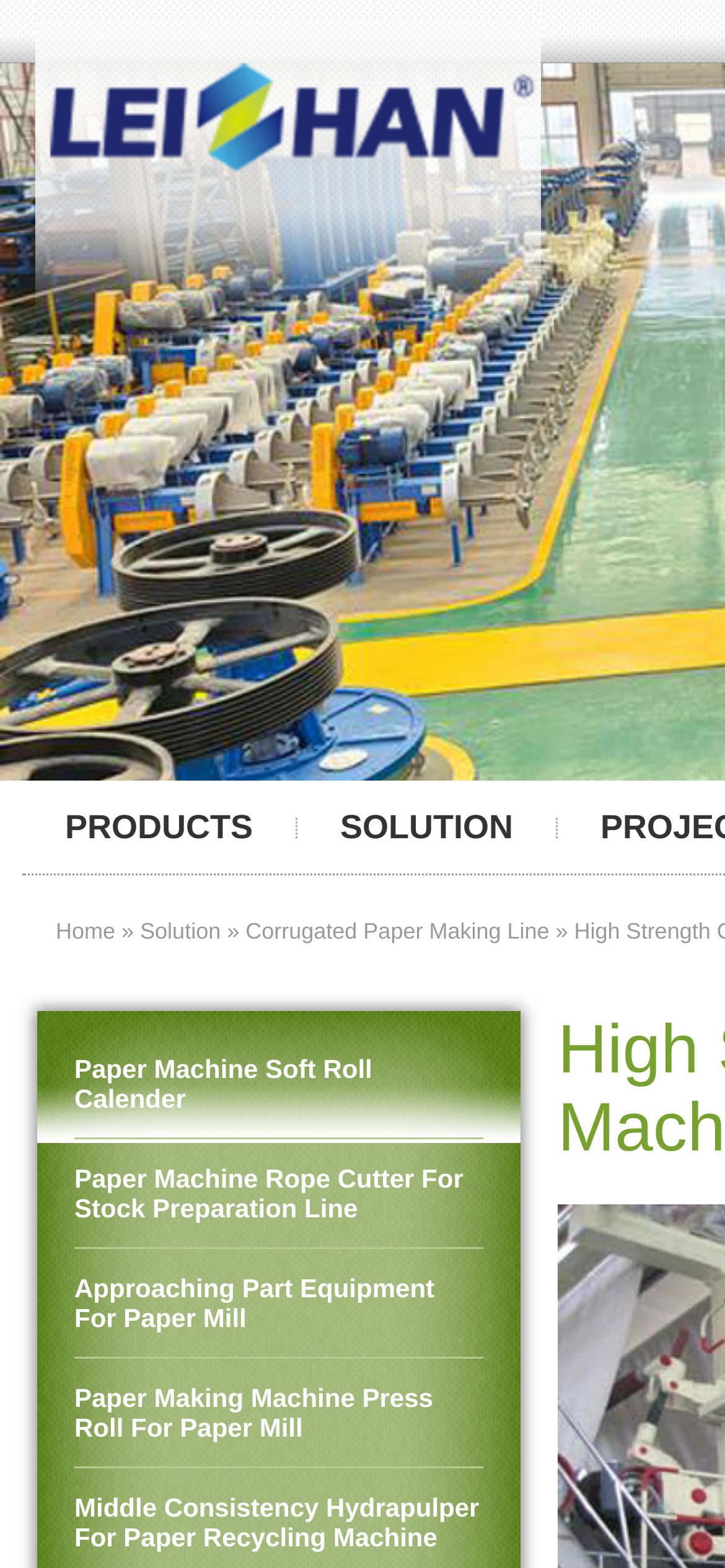Explain the webpage in detail, including its primary components.

The webpage is about a supplier of high-strength corrugated paper machines. At the top, there are four main navigation links: "PRODUCTS", "SOLUTION", "Home", and "Solution". The "Home" link is positioned on the left, followed by a right-facing arrow symbol, and then the "Solution" link. 

Below these navigation links, there are four product links related to paper machines, arranged vertically. The first link is "Paper Machine Soft Roll Calender", followed by "Paper Machine Rope Cutter For Stock Preparation Line", then "Approaching Part Equipment For Paper Mill", and finally "Paper Making Machine Press Roll For Paper Mill". These links are positioned on the left side of the page. 

Additionally, there are two more links on the top, "PRODUCTS" and "SOLUTION", which are positioned side by side, with "PRODUCTS" on the left and "SOLUTION" on the right.